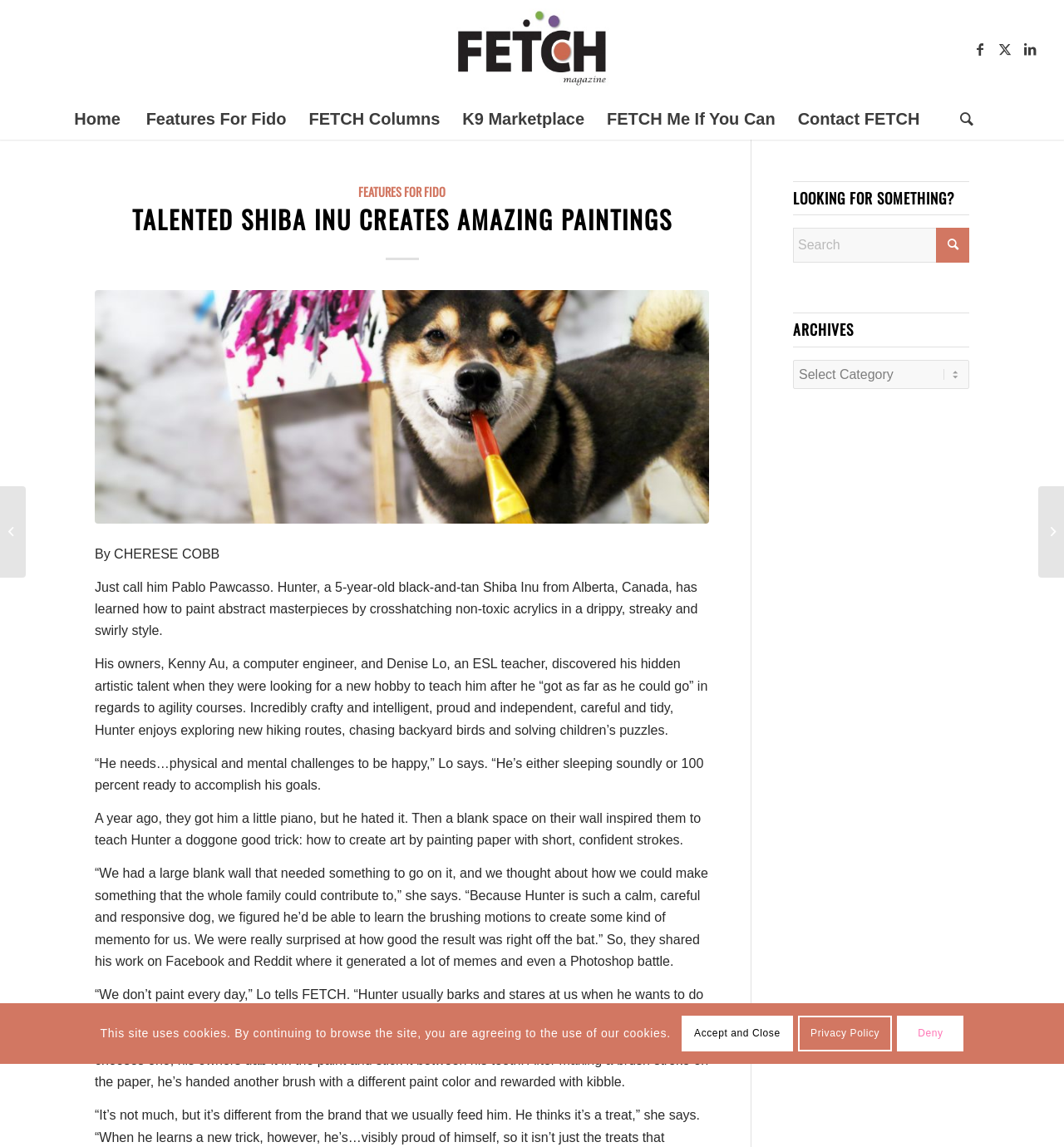Highlight the bounding box coordinates of the element that should be clicked to carry out the following instruction: "Read about TALENTED SHIBA INU CREATES AMAZING PAINTINGS". The coordinates must be given as four float numbers ranging from 0 to 1, i.e., [left, top, right, bottom].

[0.089, 0.177, 0.666, 0.218]